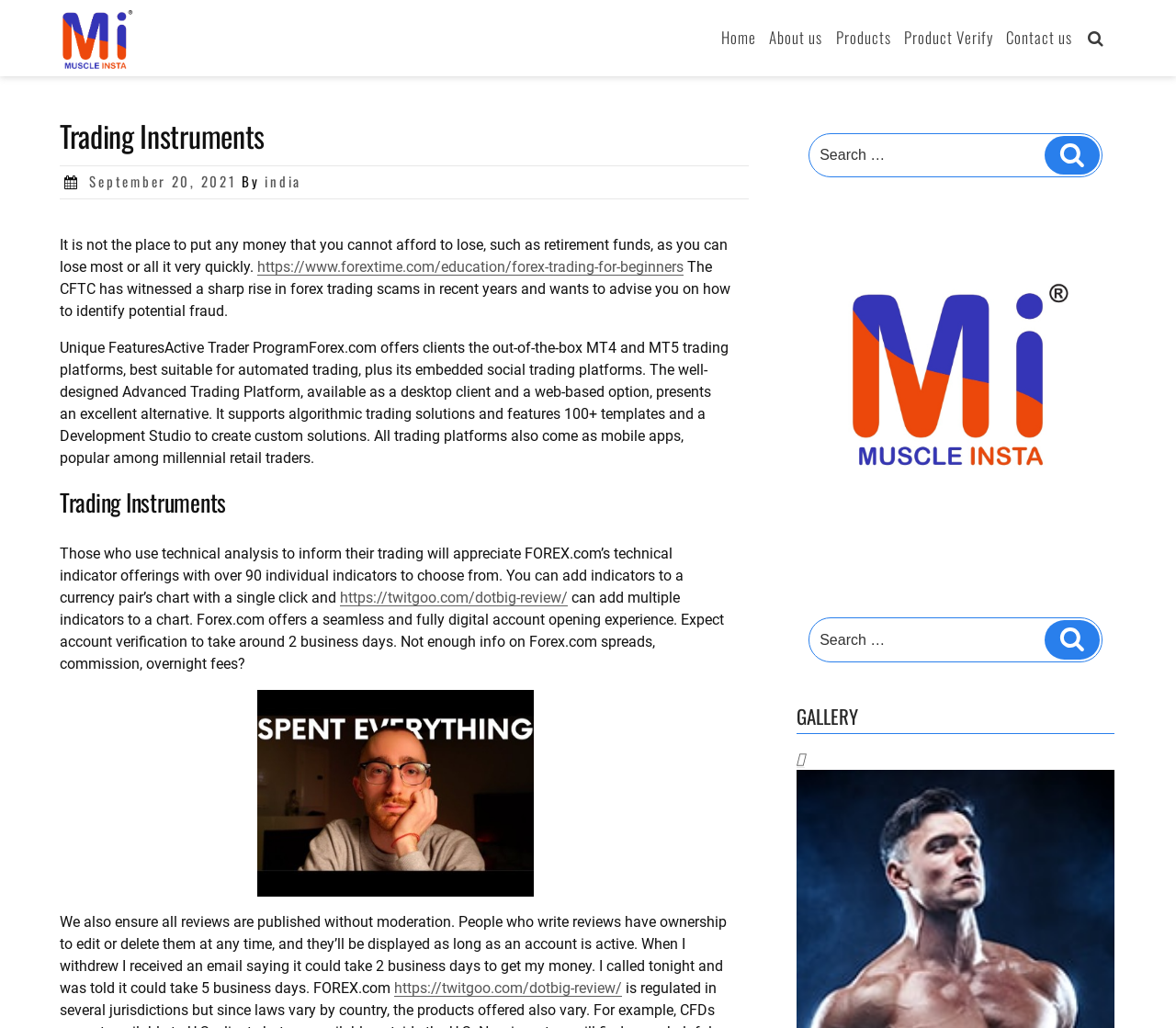Please locate the bounding box coordinates of the element that needs to be clicked to achieve the following instruction: "Search for something". The coordinates should be four float numbers between 0 and 1, i.e., [left, top, right, bottom].

[0.688, 0.13, 0.938, 0.173]